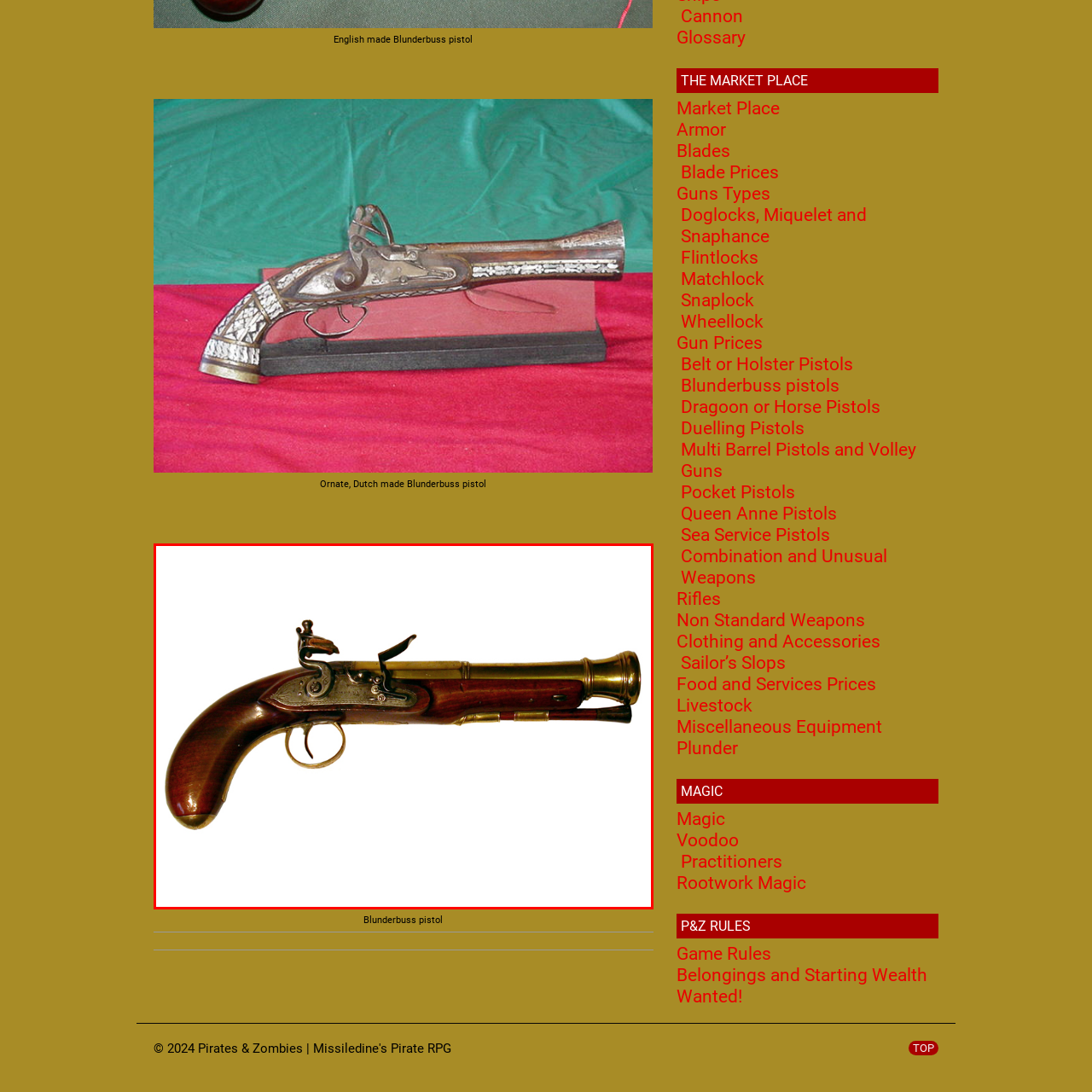Pay attention to the red boxed area, In which centuries were blunderbuss pistols commonly used? Provide a one-word or short phrase response.

17th and 18th